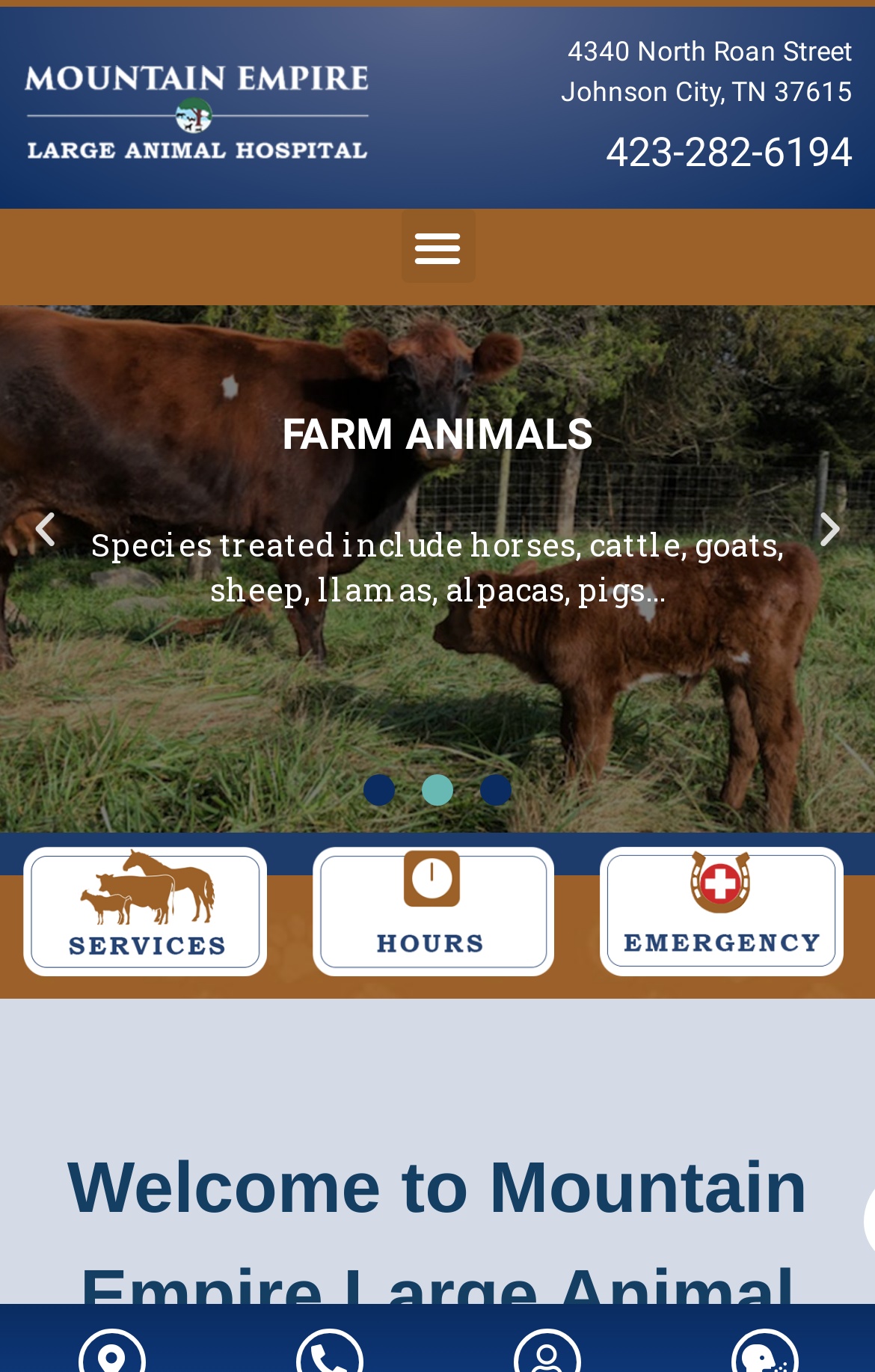Determine the bounding box coordinates of the clickable region to execute the instruction: "Go to slide 1". The coordinates should be four float numbers between 0 and 1, denoted as [left, top, right, bottom].

[0.415, 0.564, 0.451, 0.587]